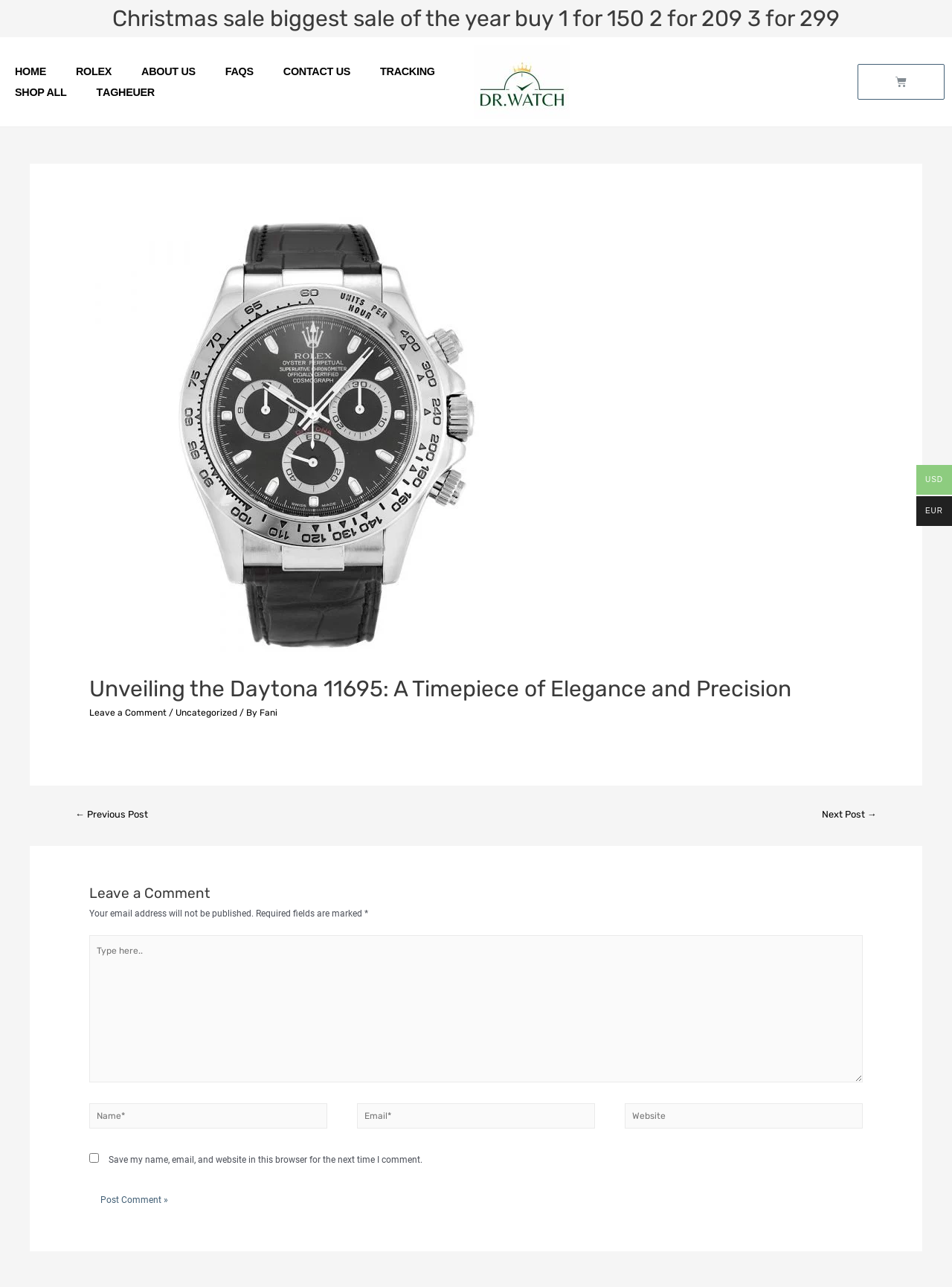Refer to the screenshot and answer the following question in detail:
What is the purpose of the textbox with the label 'Name*'

The question is asking about the purpose of the textbox with the label 'Name*'. By looking at the textbox element with the label 'Name*' and the required attribute set to true, we can determine that the purpose of this textbox is to input the user's name, which is a required field.